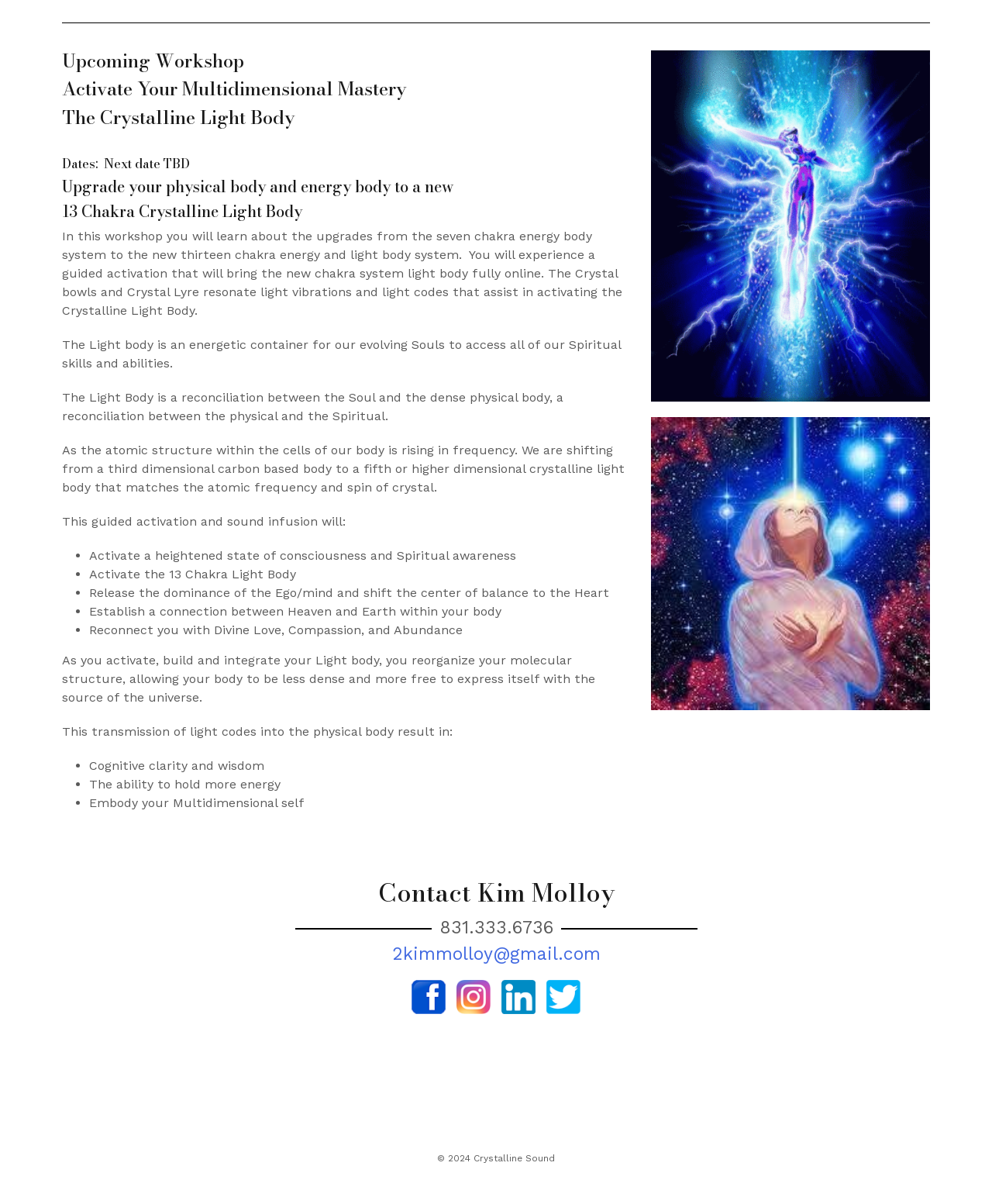Identify the bounding box coordinates for the UI element mentioned here: "parent_node: 831.333.6736". Provide the coordinates as four float values between 0 and 1, i.e., [left, top, right, bottom].

[0.458, 0.814, 0.497, 0.832]